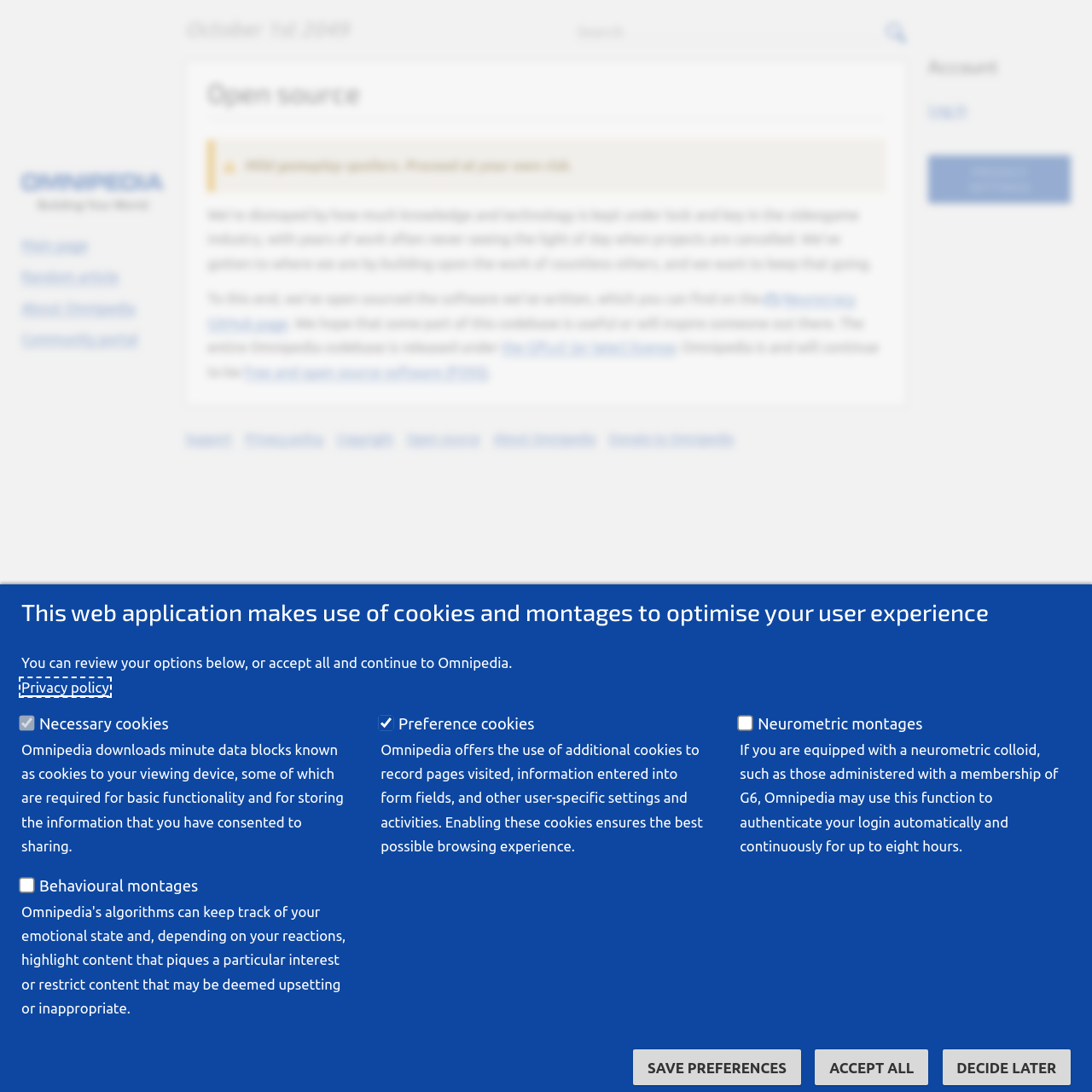Determine the coordinates of the bounding box for the clickable area needed to execute this instruction: "Save preferences".

[0.58, 0.961, 0.733, 0.993]